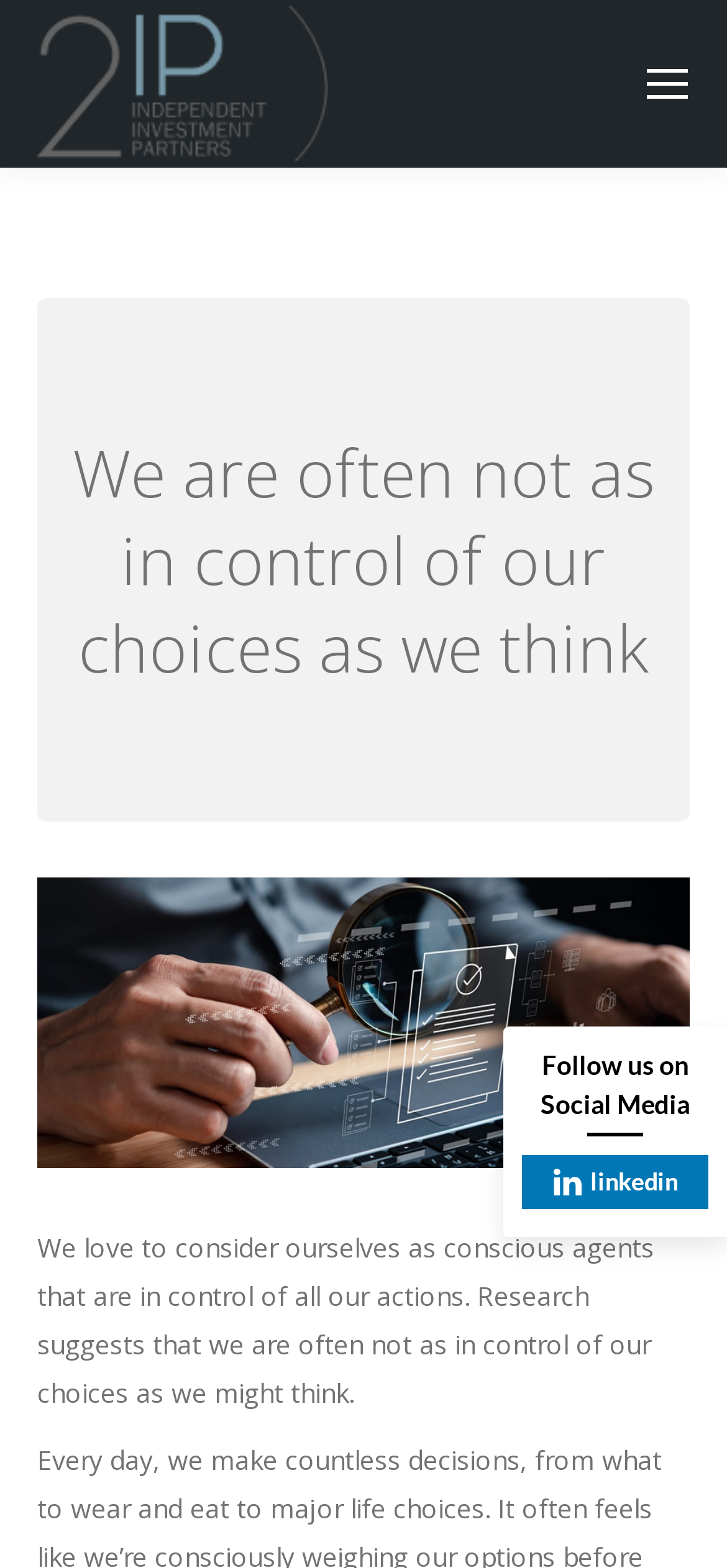What is the purpose of the 'Go to Top' link?
Use the image to give a comprehensive and detailed response to the question.

The 'Go to Top' link is located at the bottom of the page and has an arrow icon, suggesting that its purpose is to allow users to quickly scroll back to the top of the webpage.